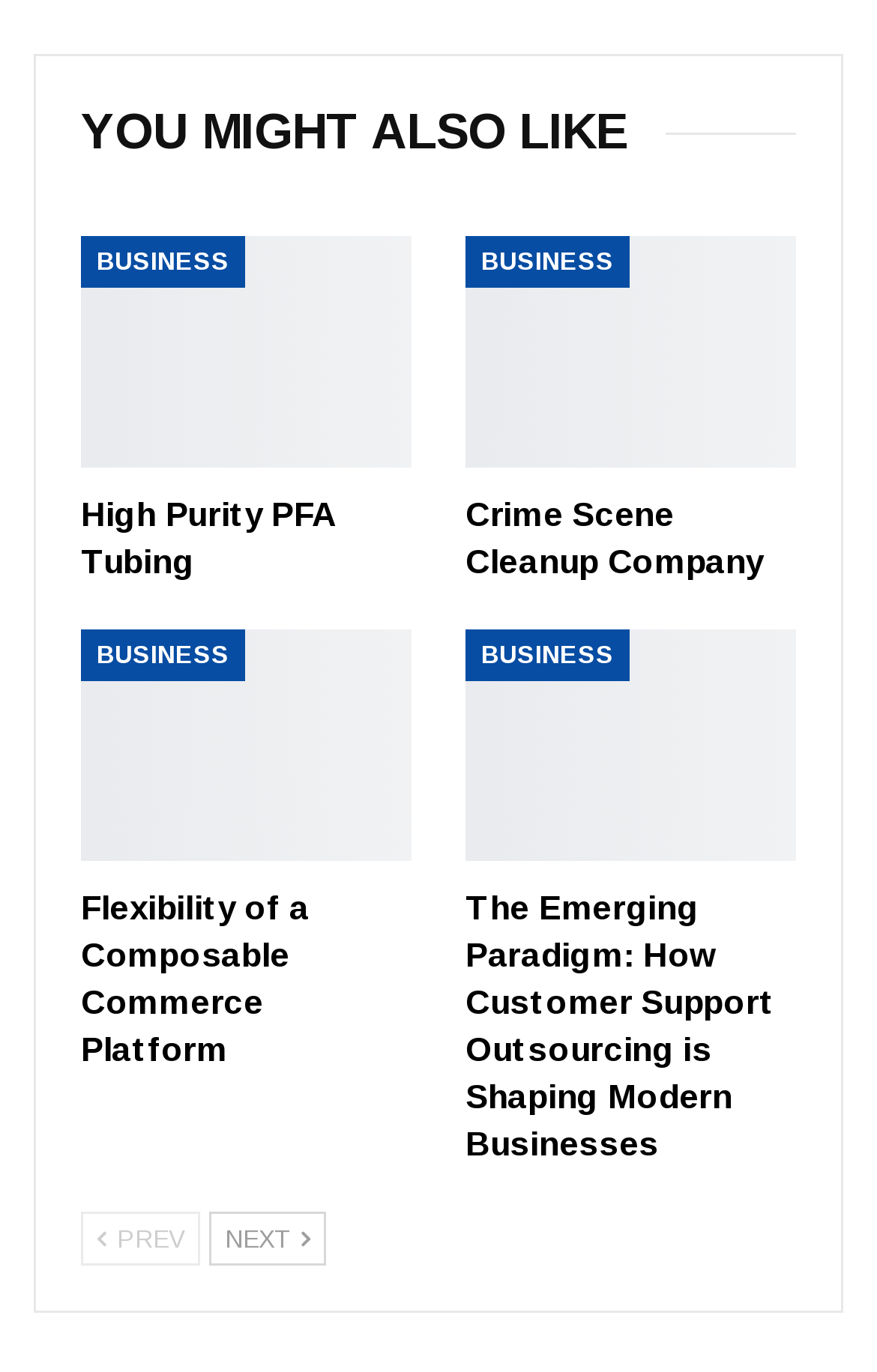Respond with a single word or phrase:
What is the text of the first link?

YOU MIGHT ALSO LIKE